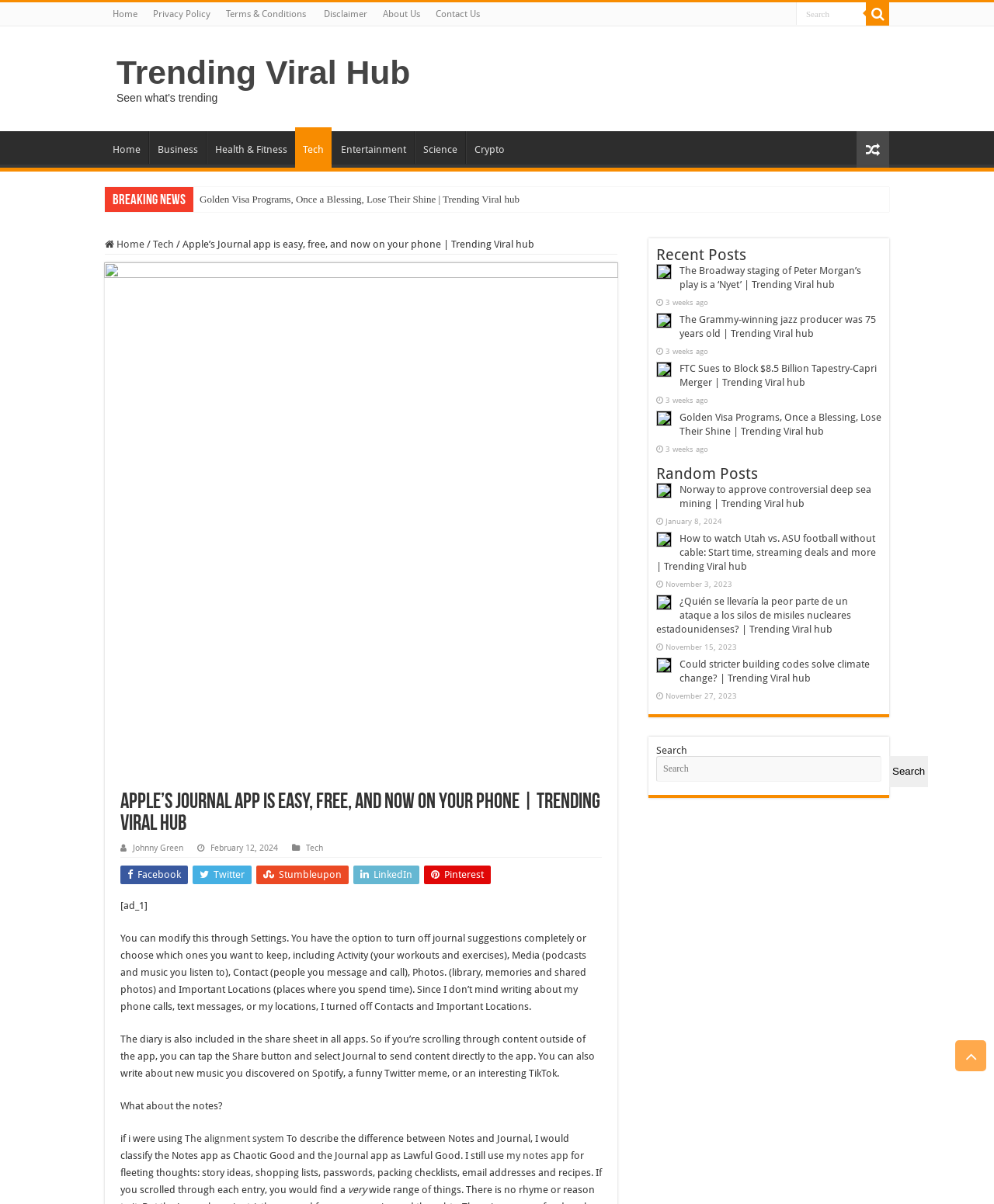Please answer the following question using a single word or phrase: 
How many categories are available on the website?

7